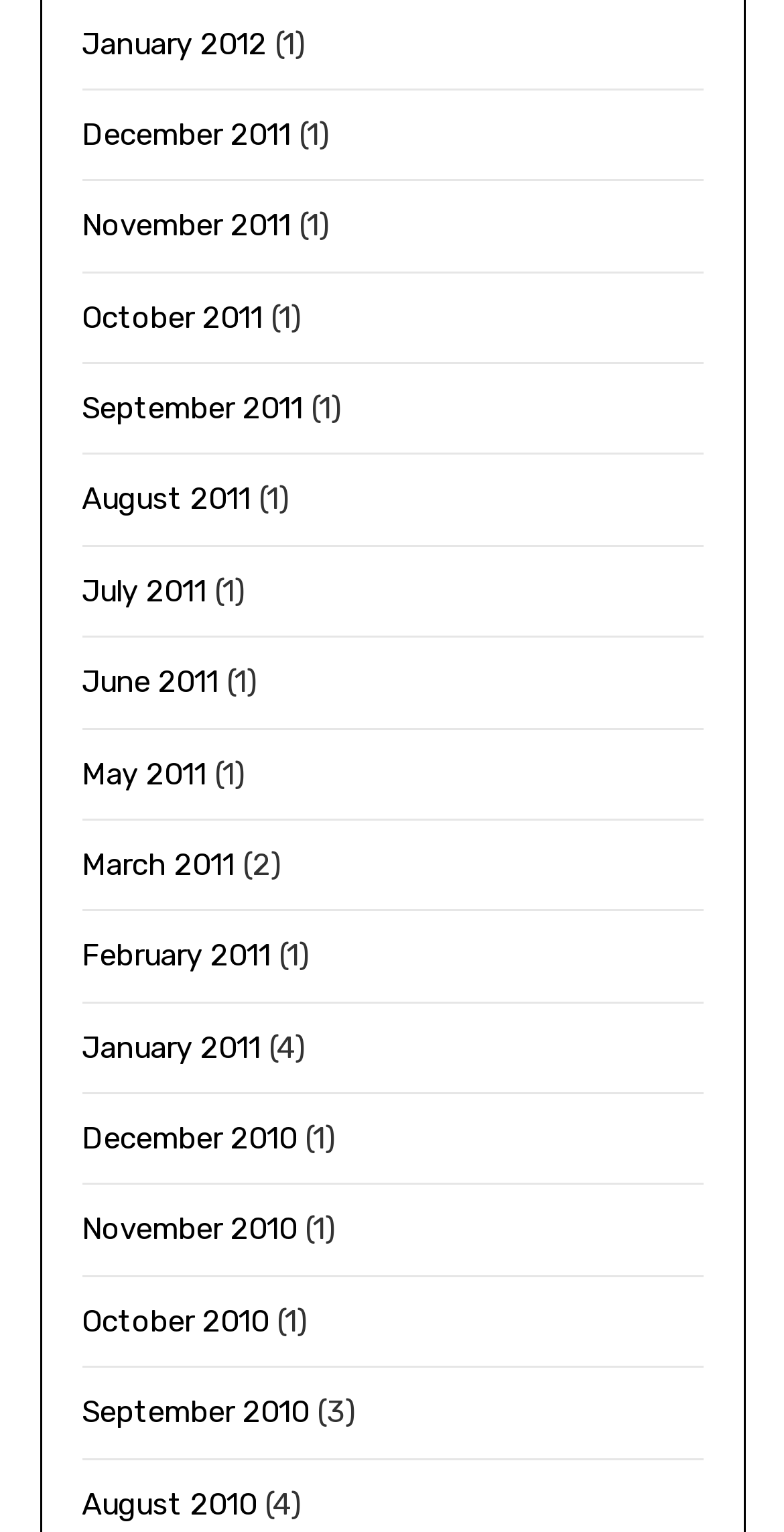What is the month with the most links?
Please provide a comprehensive answer based on the visual information in the image.

By examining the list of links, I found that the month with the most links is January, which has links for both 2011 and 2012.